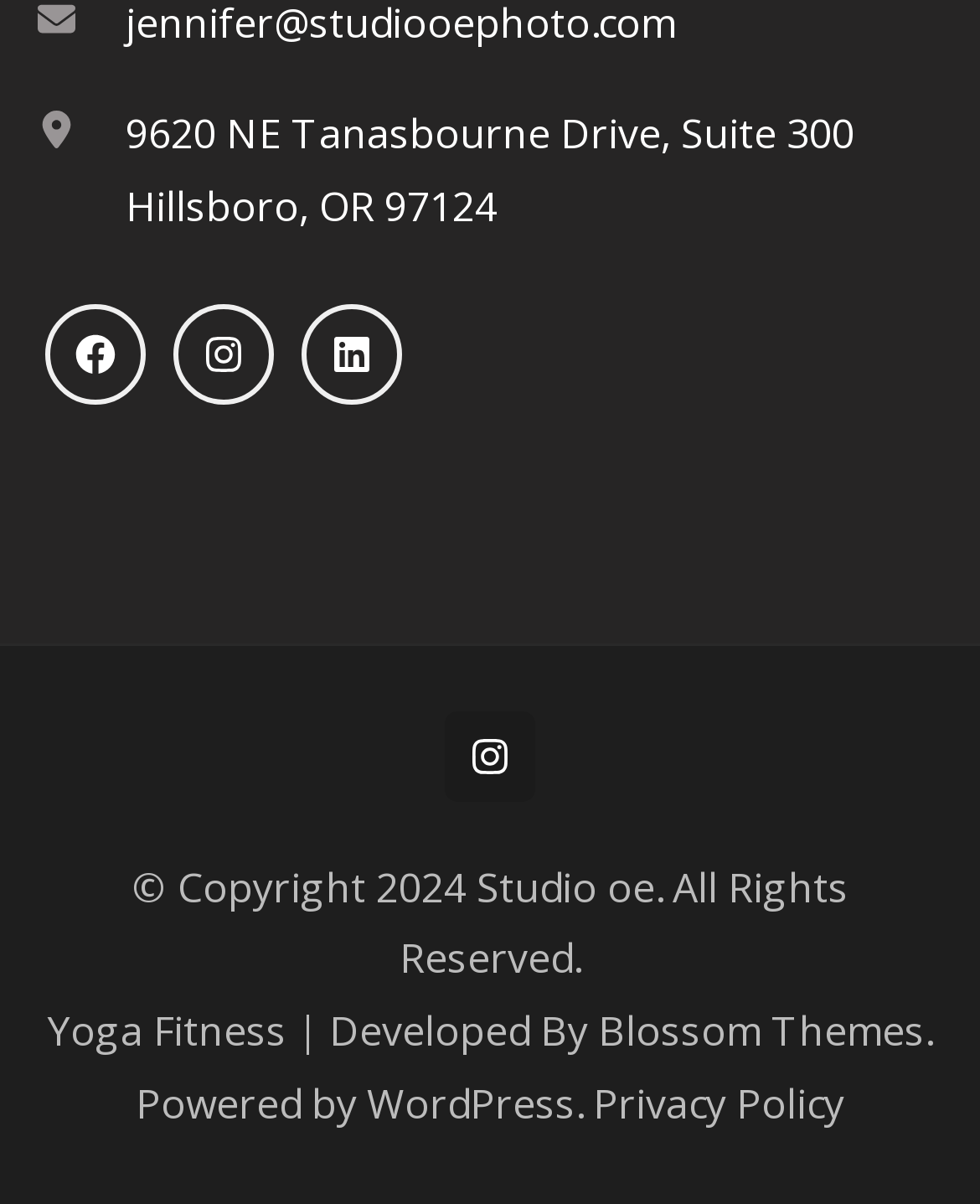What is the copyright year of the website?
Analyze the image and deliver a detailed answer to the question.

I found the copyright year by looking at the static text element at the bottom of the page, which says 'Copyright 2024'.